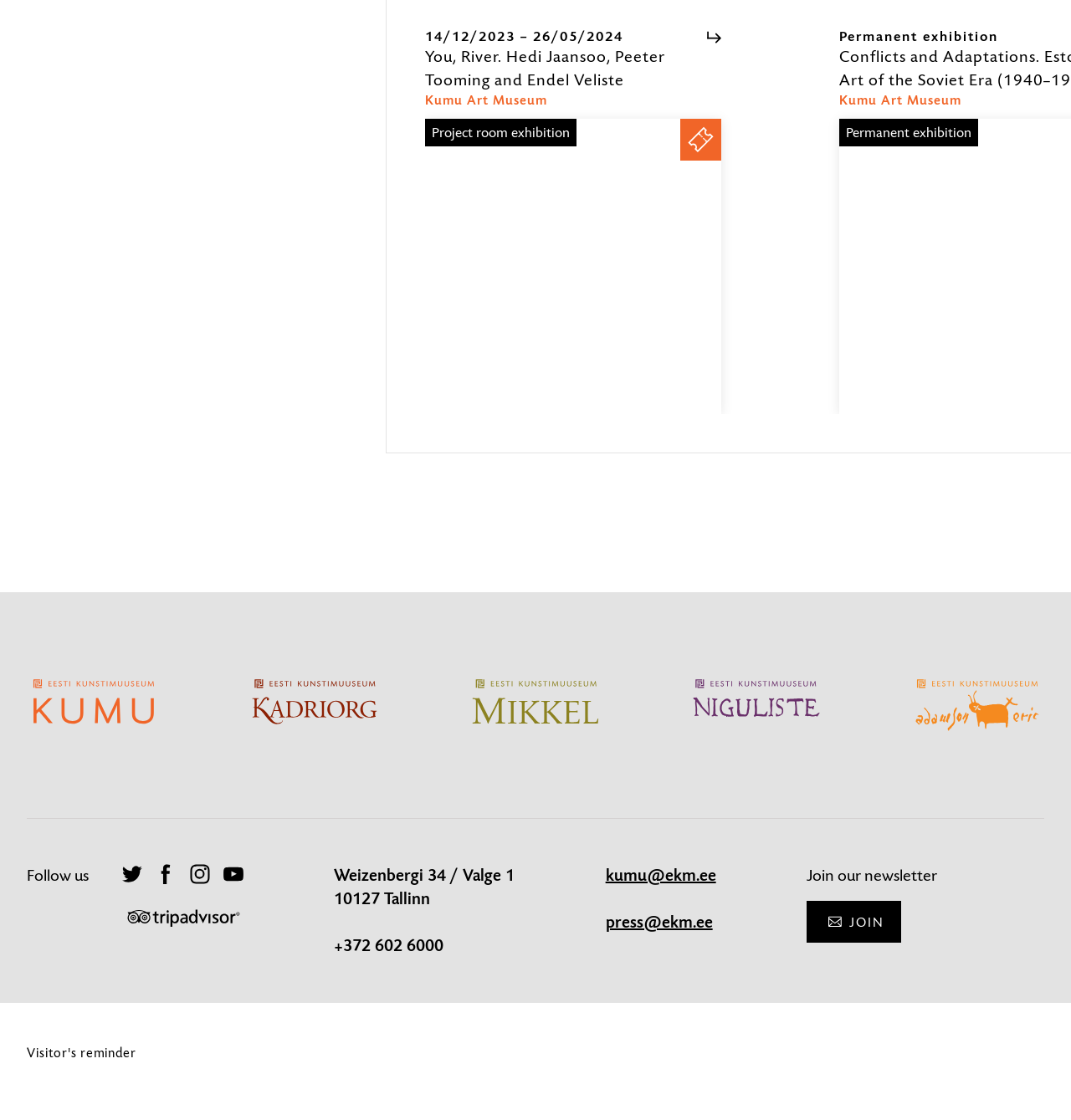Show the bounding box coordinates for the element that needs to be clicked to execute the following instruction: "Visit the Kumu Art Museum website". Provide the coordinates in the form of four float numbers between 0 and 1, i.e., [left, top, right, bottom].

[0.025, 0.604, 0.15, 0.656]